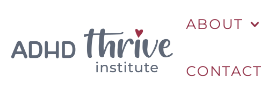Provide a comprehensive description of the image.

The image features the logo of the ADHD Thrive Institute, prominently displaying the name with a stylized font. The word "Thrive" is emphasized in a distinct manner, with a small heart incorporated into the letter "i," symbolizing care and compassion. The logo is set against a clean, white background, enhancing its visibility. Accompanying the logo are navigation links that read "ABOUT" and "CONTACT," suggesting a user-friendly interface for visitors seeking information about the institute and ways to get in touch. This image encapsulates the organization's focus on supporting children with ADHD through natural strategies and highlights its commitment to fostering well-being.